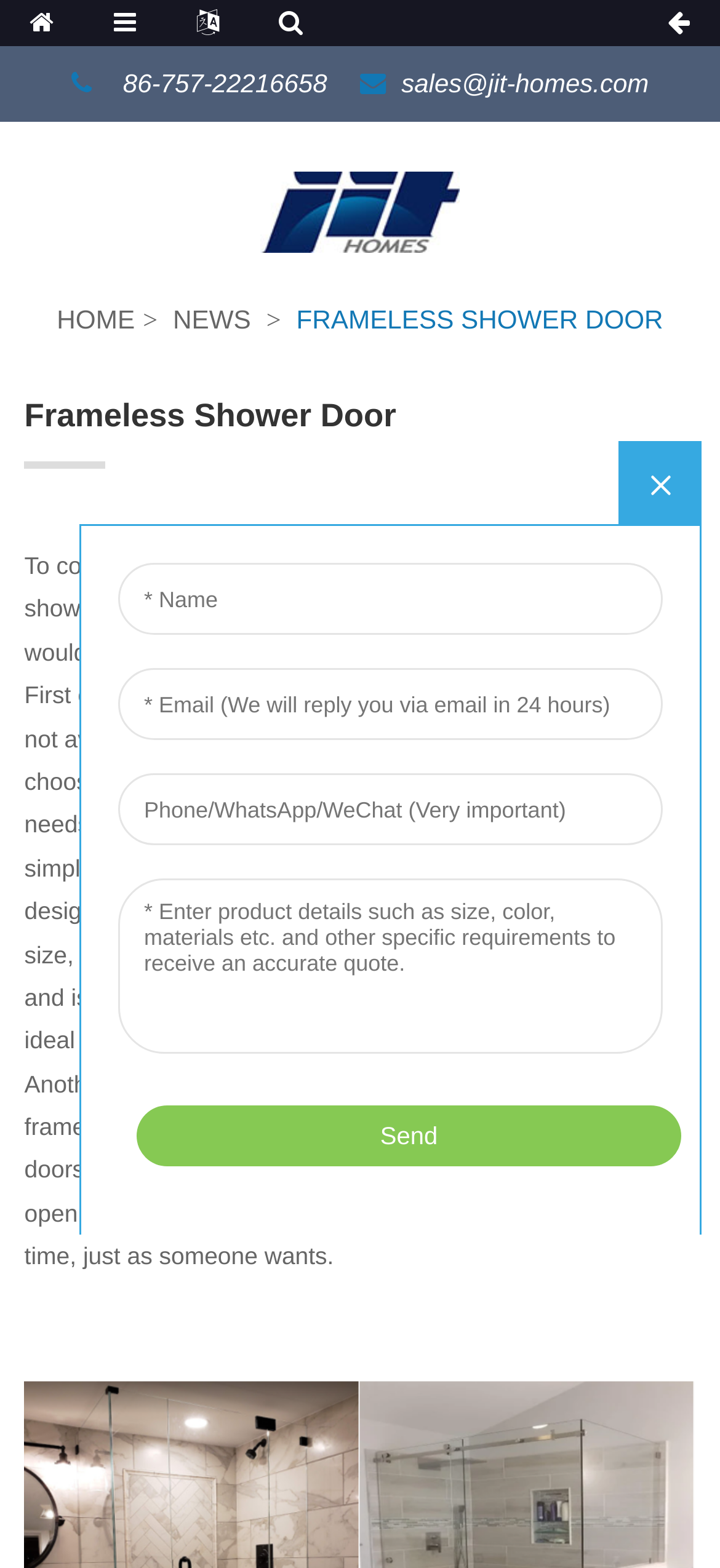How do frameless shower doors differ from framed models in terms of opening and closing?
Using the information from the image, provide a comprehensive answer to the question.

The text states that frameless shower doors can open in multiple ways, including sideways and inwards, whereas framed models only open outwards.